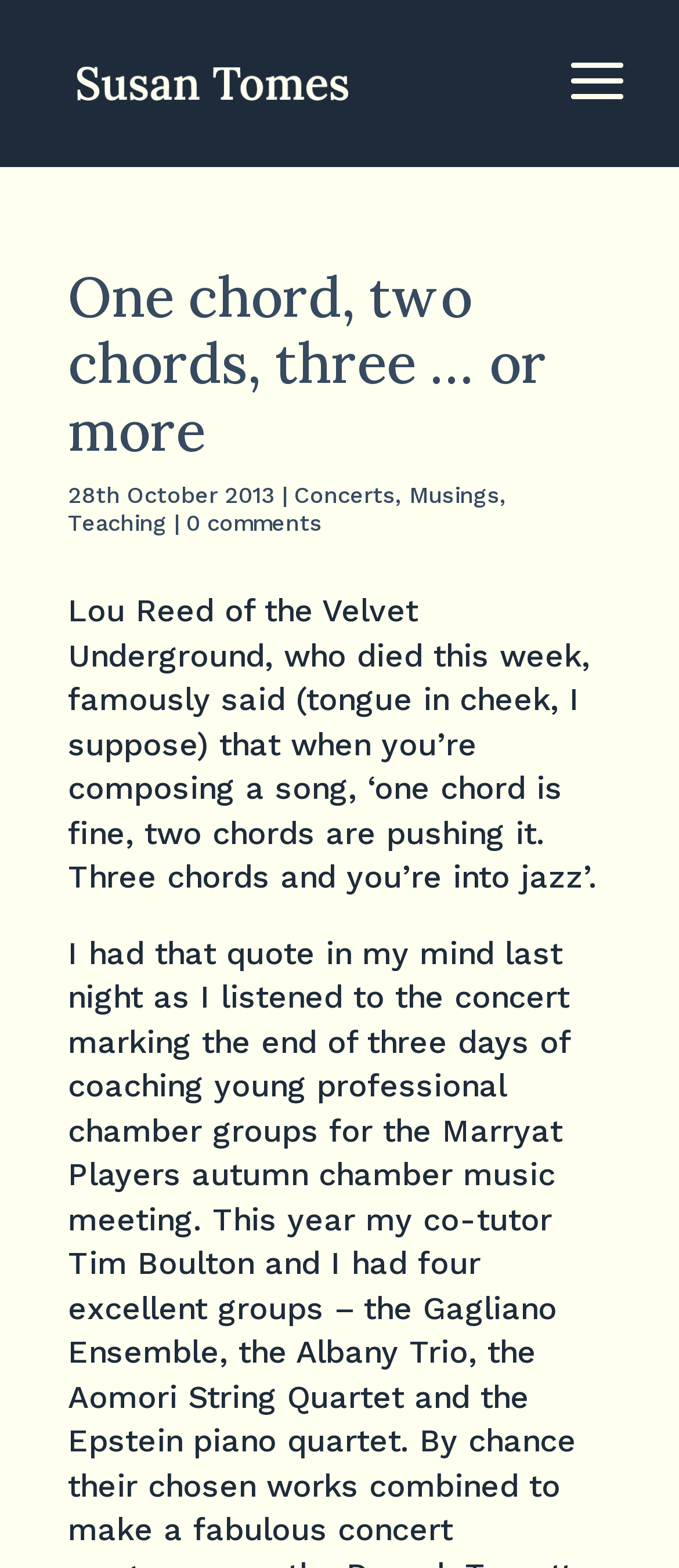Please answer the following question using a single word or phrase: What is Lou Reed's quote about?

composing a song